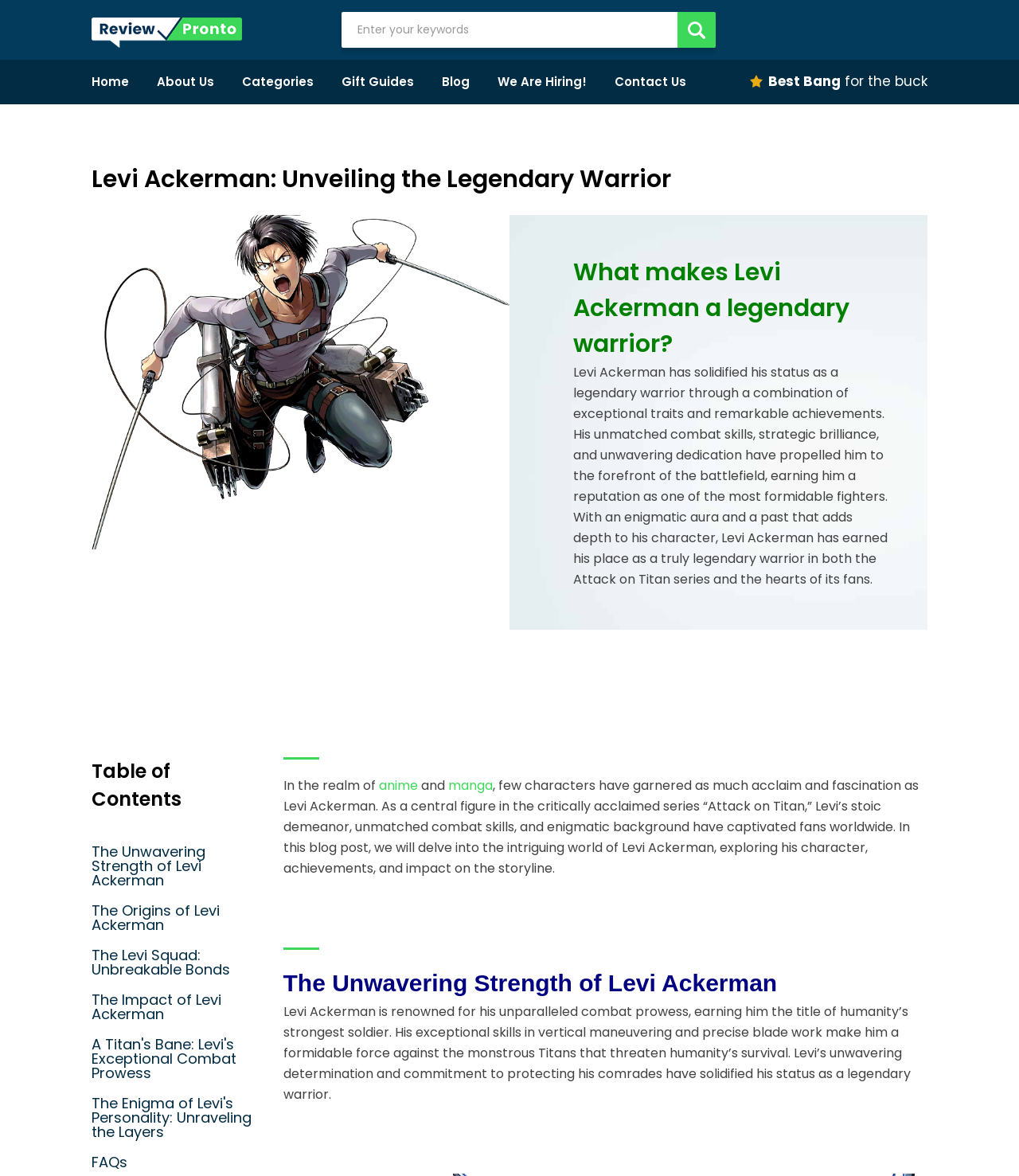Identify and provide the bounding box coordinates of the UI element described: "Home". The coordinates should be formatted as [left, top, right, bottom], with each number being a float between 0 and 1.

[0.09, 0.051, 0.127, 0.089]